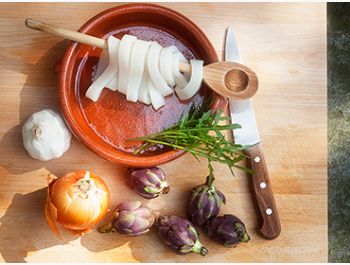Present an elaborate depiction of the scene captured in the image.

The image features a beautifully arranged kitchen scene, showcasing a vibrant assortment of fresh ingredients. At the center, a terracotta dish holds neatly cut strips of white pasta or perhaps noodles, accompanied by a polished wooden spoon resting on top. Surrounding the dish, a variety of vegetables highlights the bounty of the kitchen: a bulb of garlic, a bright orange onion, and several small, purple artichokes. A sharp knife, positioned with its handle facing outward, suggests readiness for preparation, while sprigs of fresh greenery add a touch of color and freshness to the setting. The warm wooden surface beneath enhances the rustic and inviting ambiance, reflecting a passion for cooking and the joy of using fresh, wholesome ingredients. This scene invites viewers into a world of culinary creativity, inspiring thoughts of delicious meals to come.